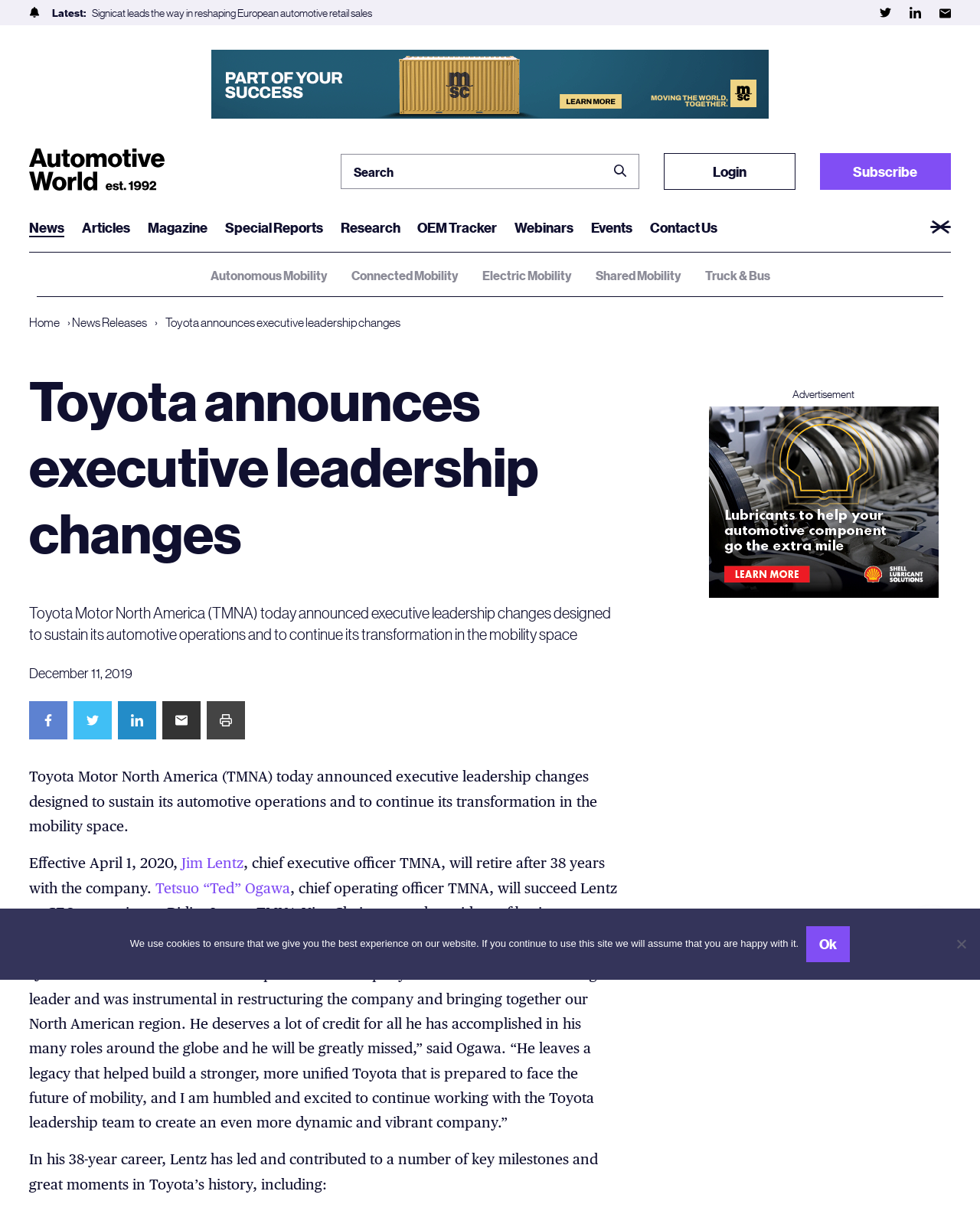Specify the bounding box coordinates of the element's region that should be clicked to achieve the following instruction: "Search for something". The bounding box coordinates consist of four float numbers between 0 and 1, in the format [left, top, right, bottom].

[0.347, 0.127, 0.653, 0.156]